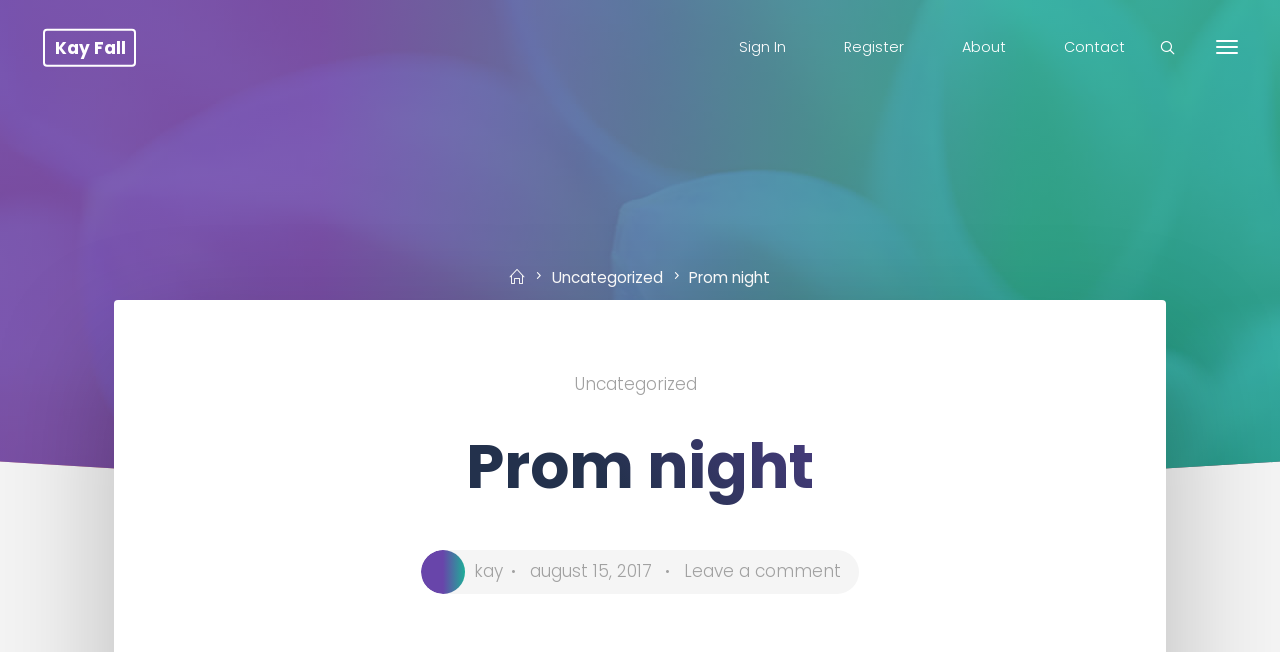Give a full account of the webpage's elements and their arrangement.

The webpage is about "Prom night" by Kay Fall. At the top left, there is a link to the author's name, "Kay Fall". To the right of it, there is a primary navigation menu that spans almost the entire width of the page, containing links to "Sign In", "Register", "About", "Contact", a search icon, and a button. 

Below the navigation menu, there are three links: "Home", "Uncategorized", and a static text "Prom night". The "Prom night" text is a header that takes up a significant portion of the page, with a heading "Prom night" inside it. Within this header, there are links to "Uncategorized" and "kay", as well as a time stamp "august 15, 2017". There is also a link to "Leave a comment" with a label "Jump to comments".